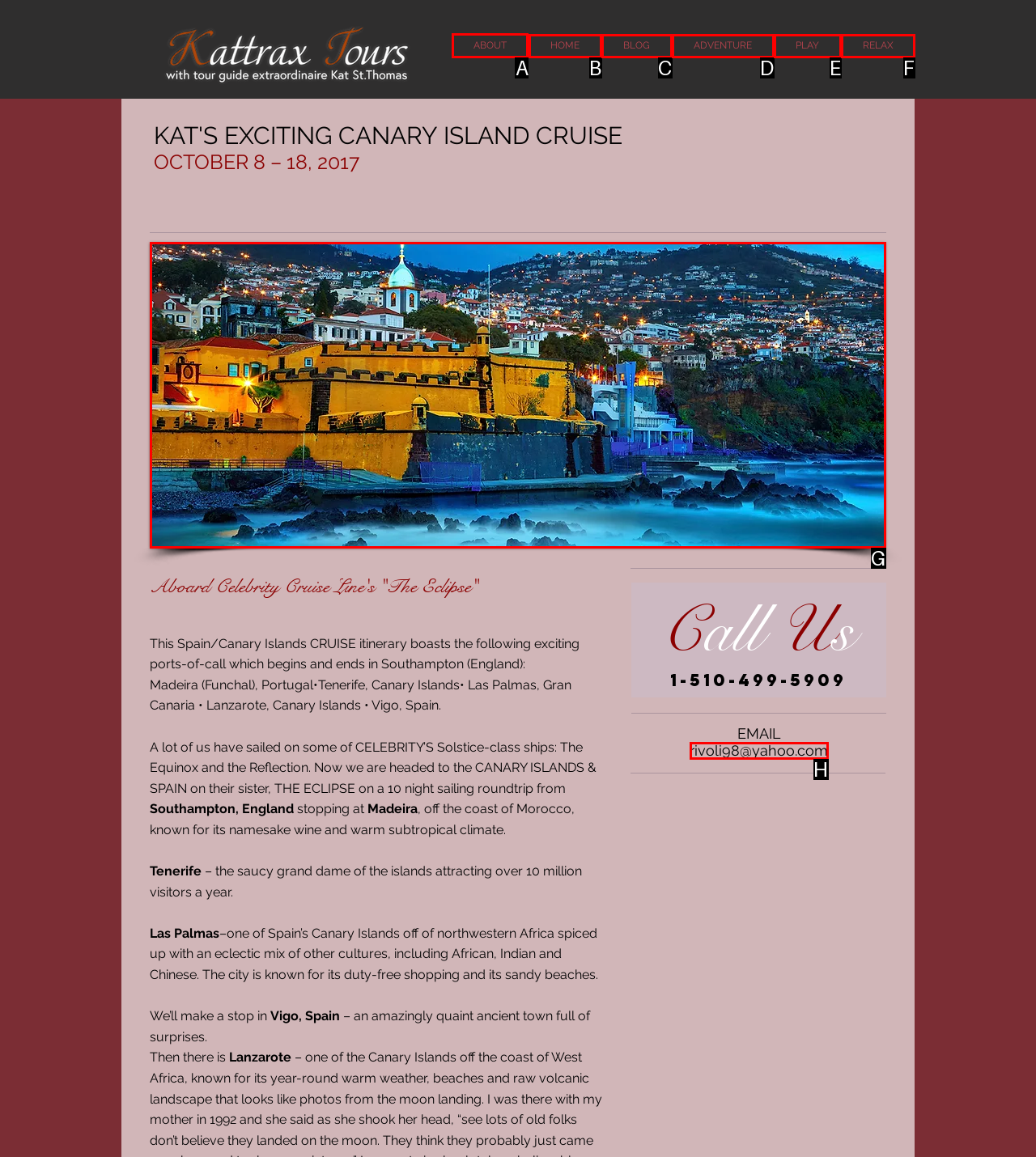Identify the HTML element that should be clicked to accomplish the task: Navigate to ABOUT page
Provide the option's letter from the given choices.

A